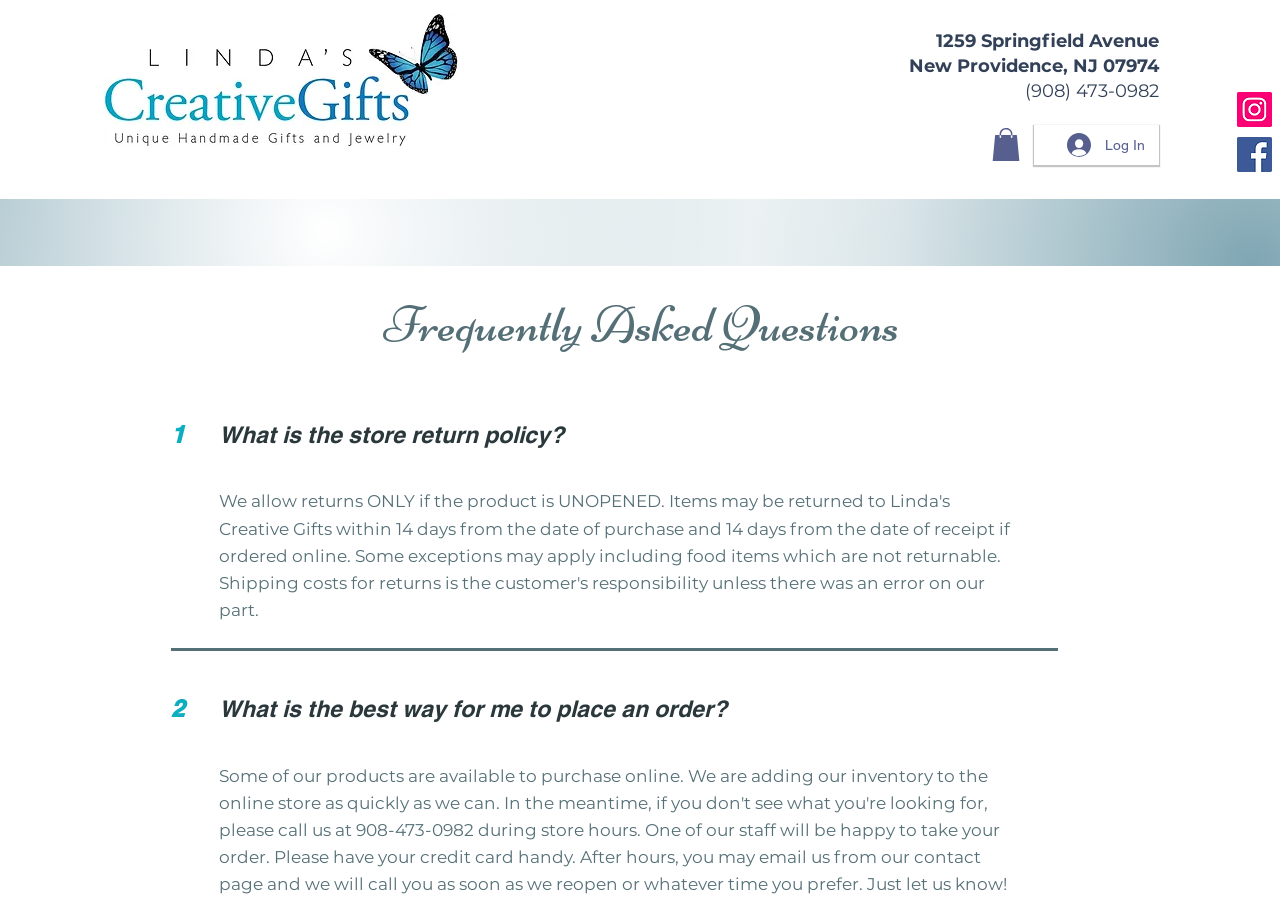Use a single word or phrase to answer the question:
What is the first FAQ question?

What is the store return policy?